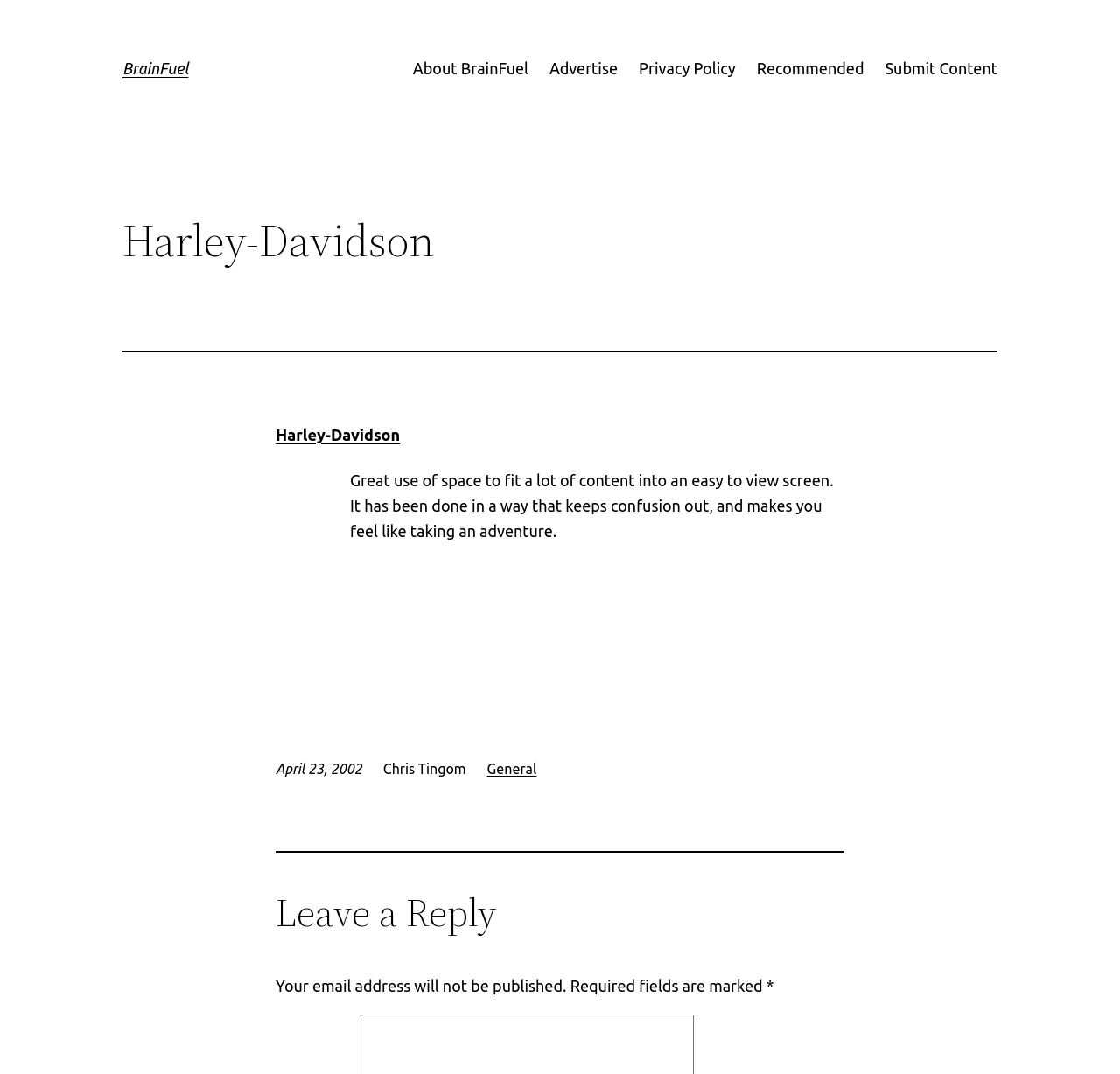Indicate the bounding box coordinates of the clickable region to achieve the following instruction: "Click on Leave a Reply."

[0.246, 0.83, 0.754, 0.871]